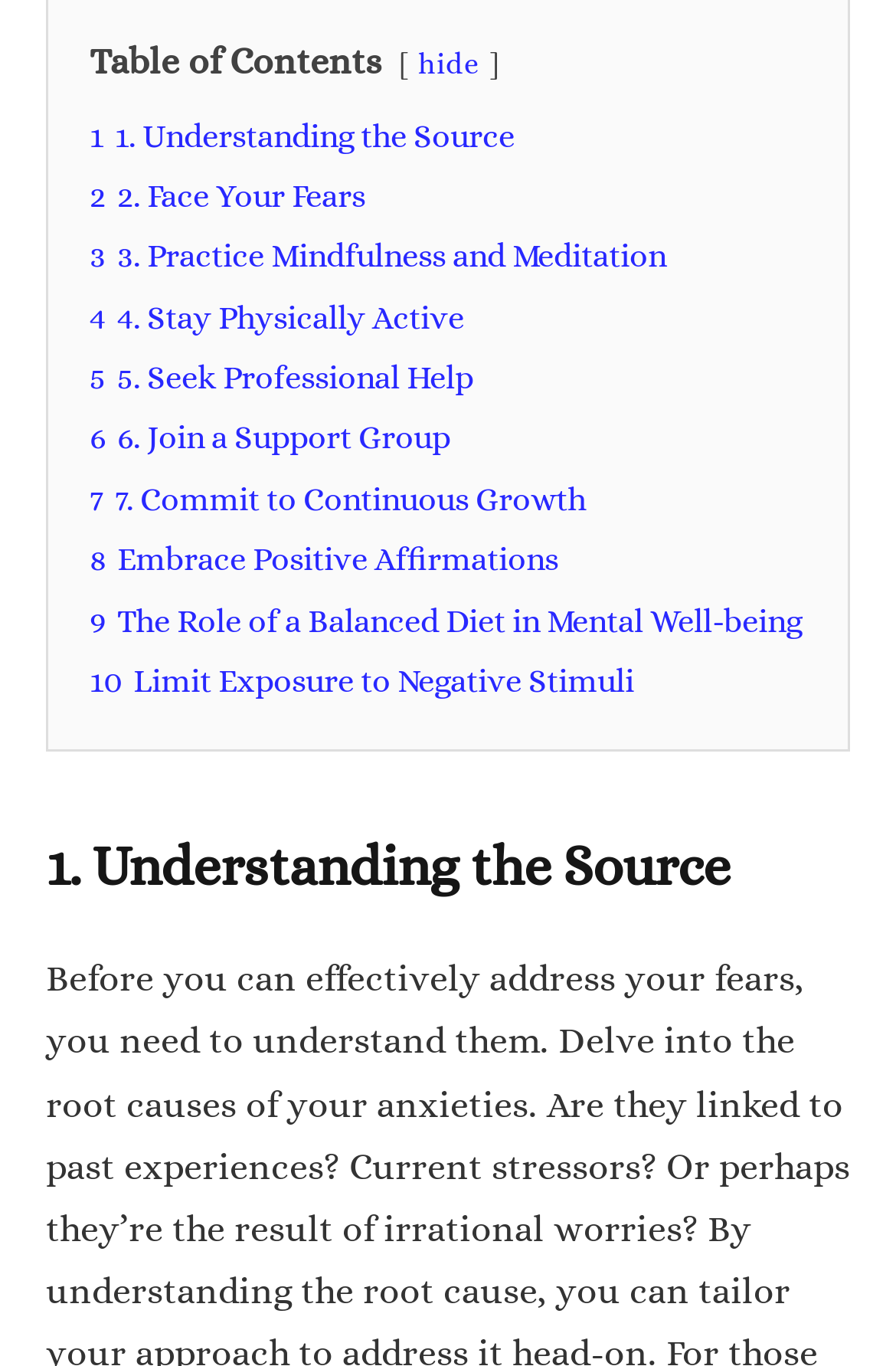How many links are there in the table of contents?
From the image, respond with a single word or phrase.

10